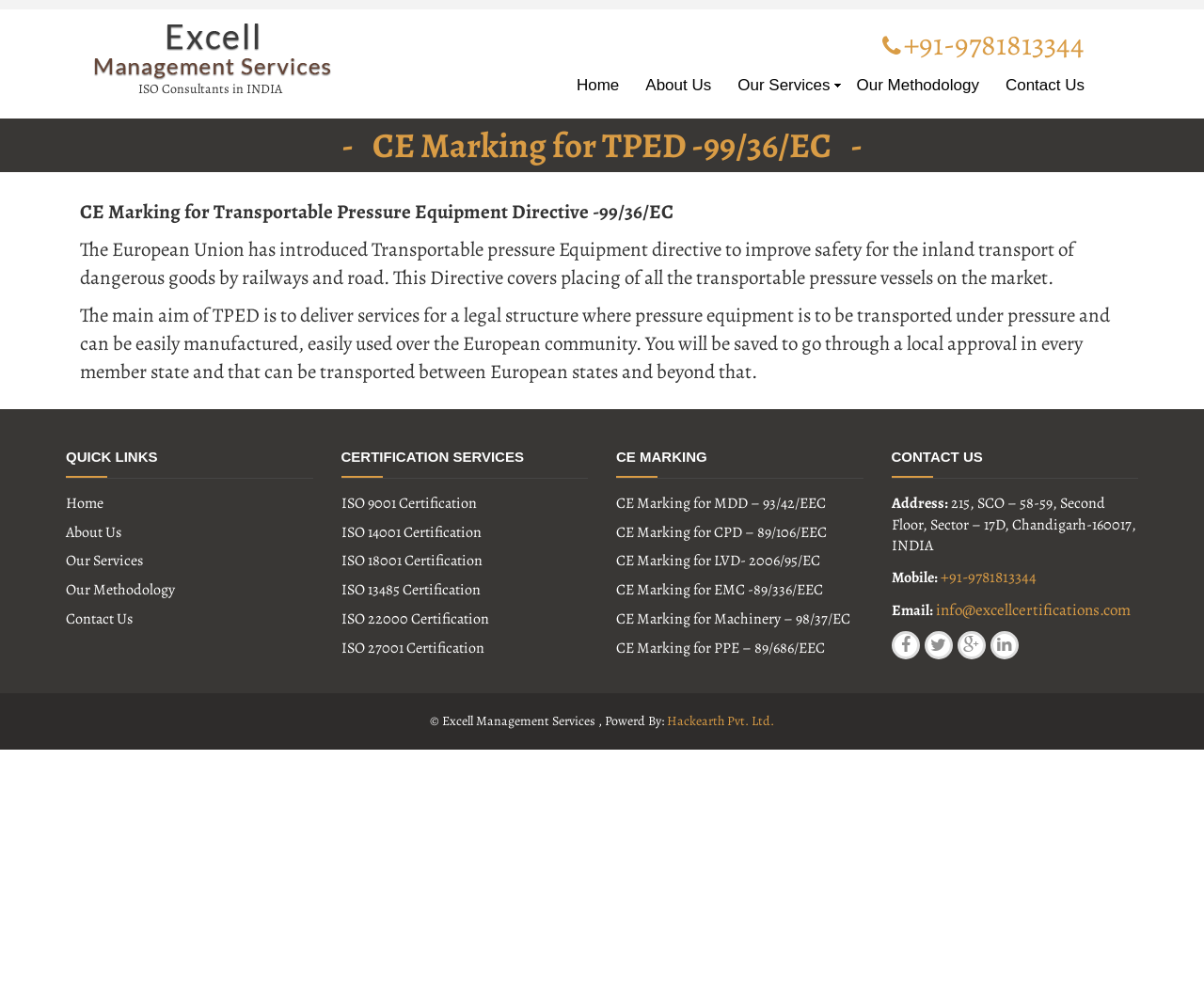Please provide a brief answer to the following inquiry using a single word or phrase:
What is the purpose of TPED?

To improve safety for the inland transport of dangerous goods